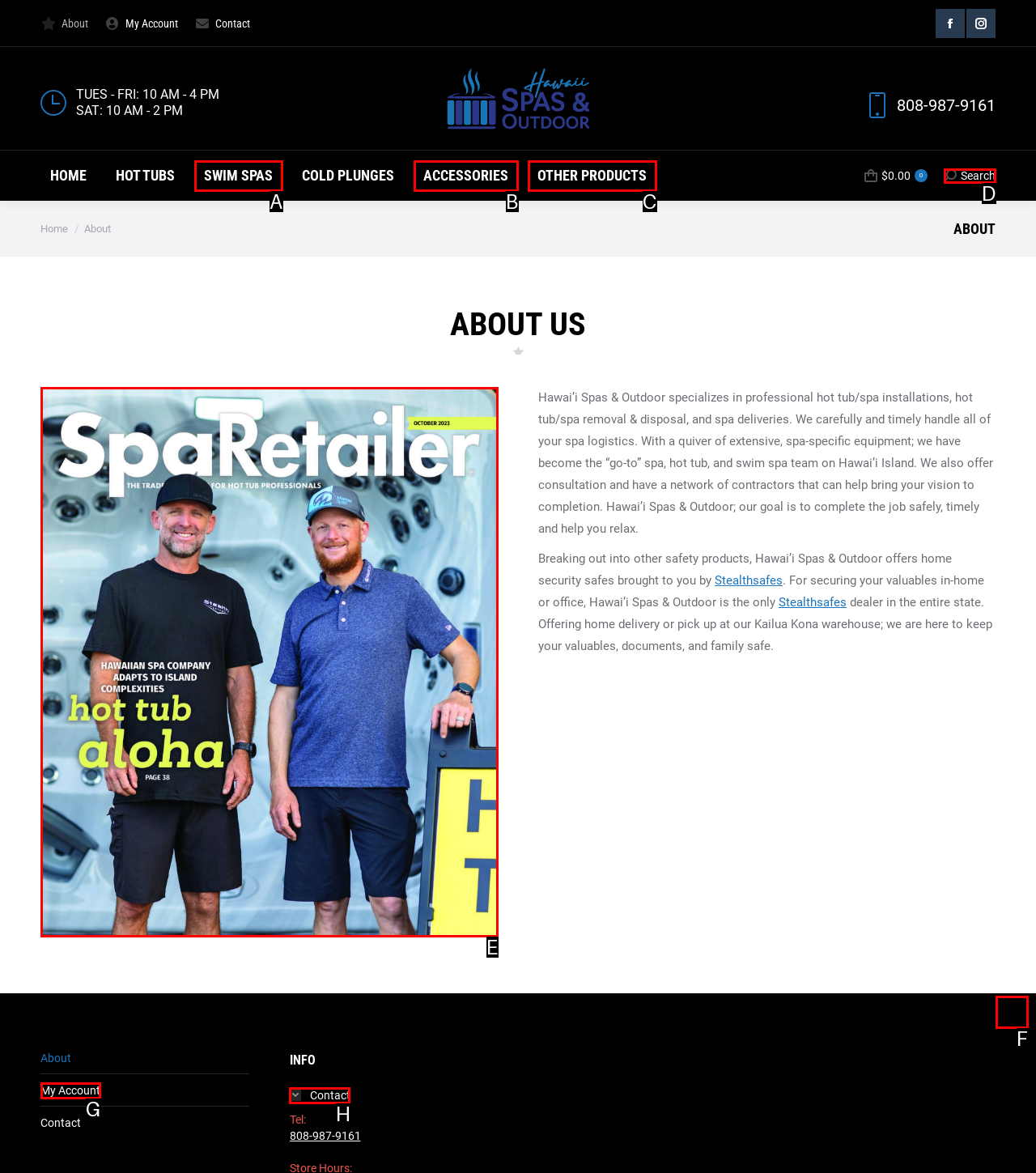Identify which lettered option completes the task: Search for something. Provide the letter of the correct choice.

D